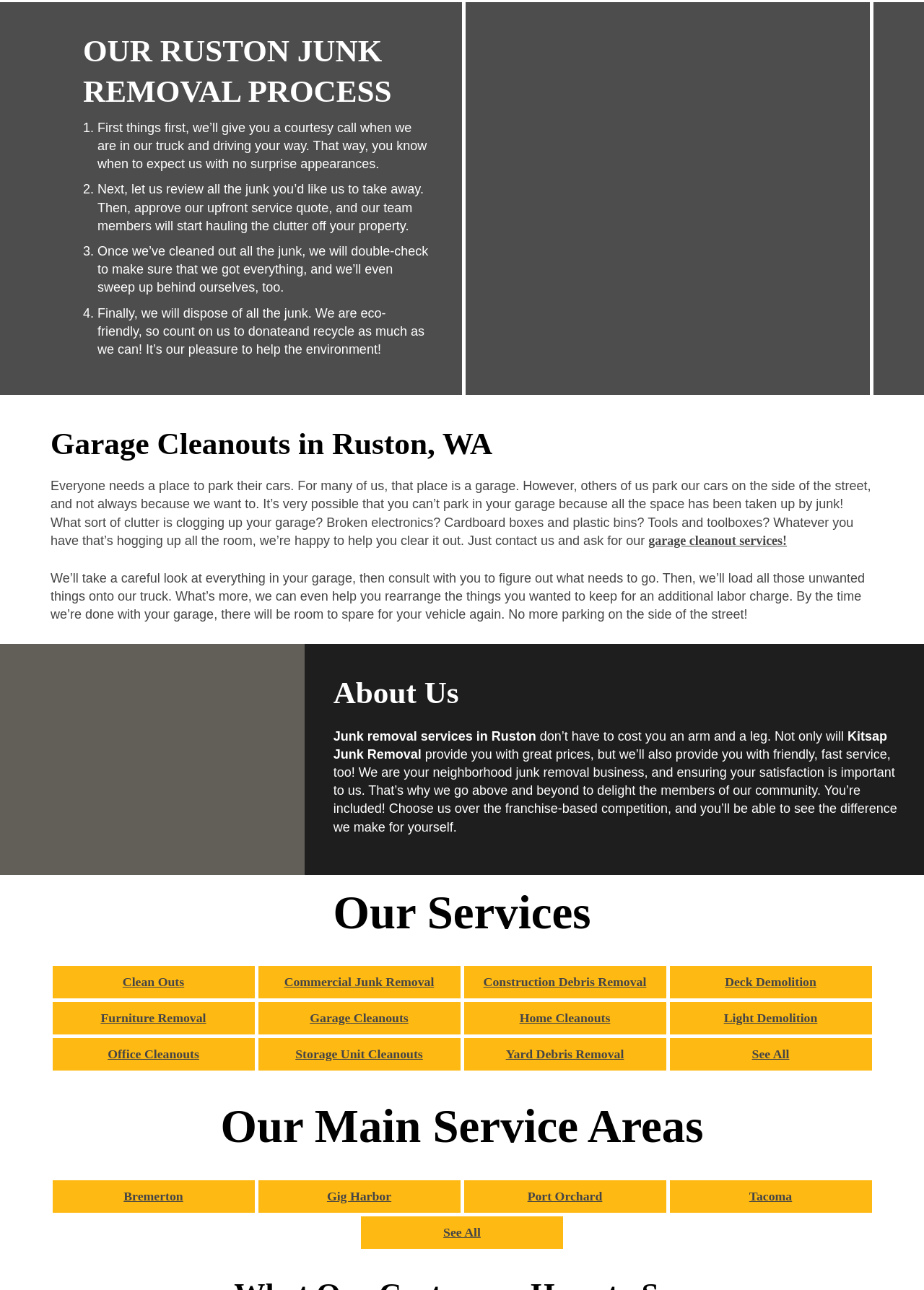Respond with a single word or phrase to the following question: What is the purpose of the garage cleanout service?

To clear out junk